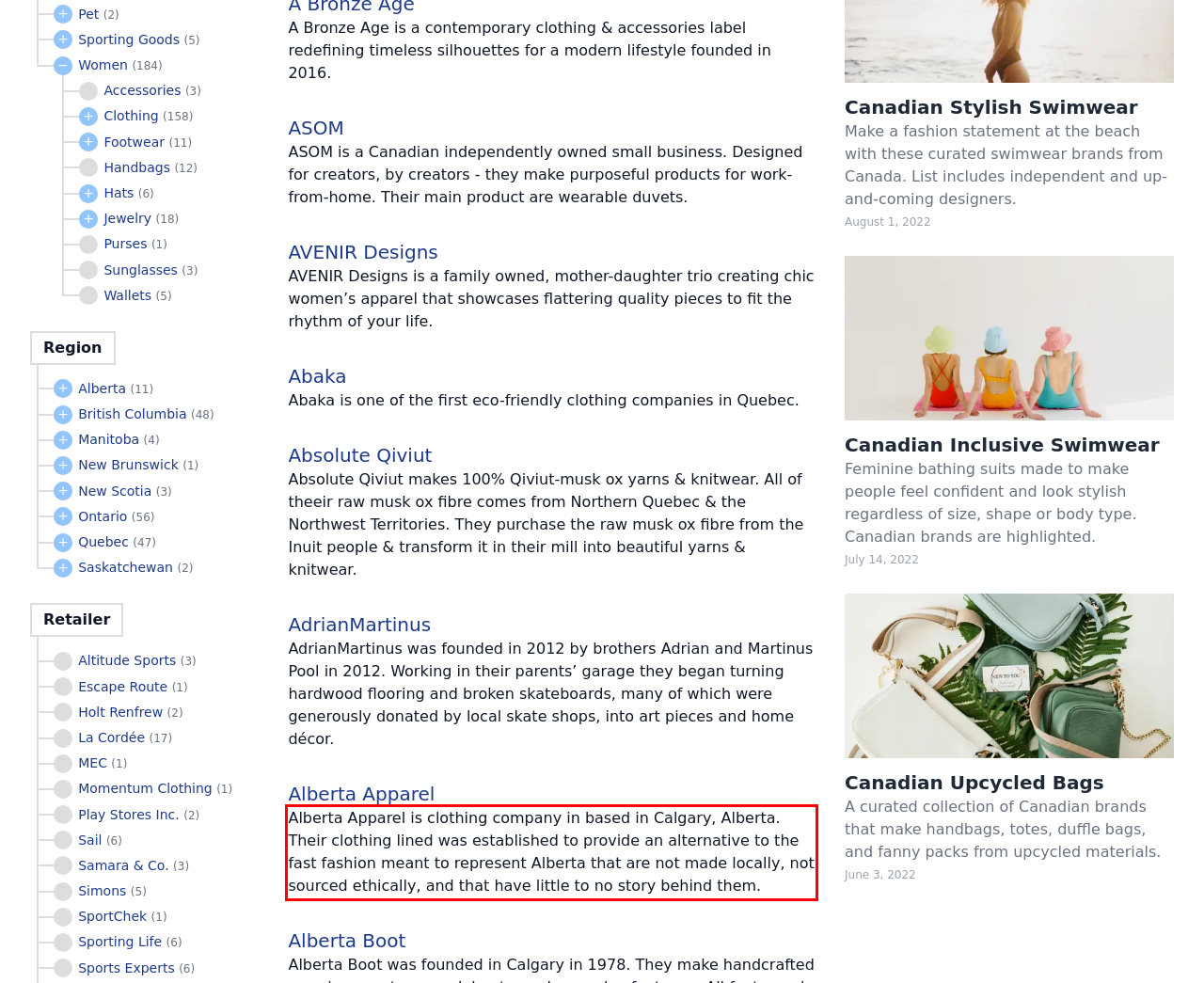From the screenshot of the webpage, locate the red bounding box and extract the text contained within that area.

Alberta Apparel is clothing company in based in Calgary, Alberta. Their clothing lined was established to provide an alternative to the fast fashion meant to represent Alberta that are not made locally, not sourced ethically, and that have little to no story behind them.